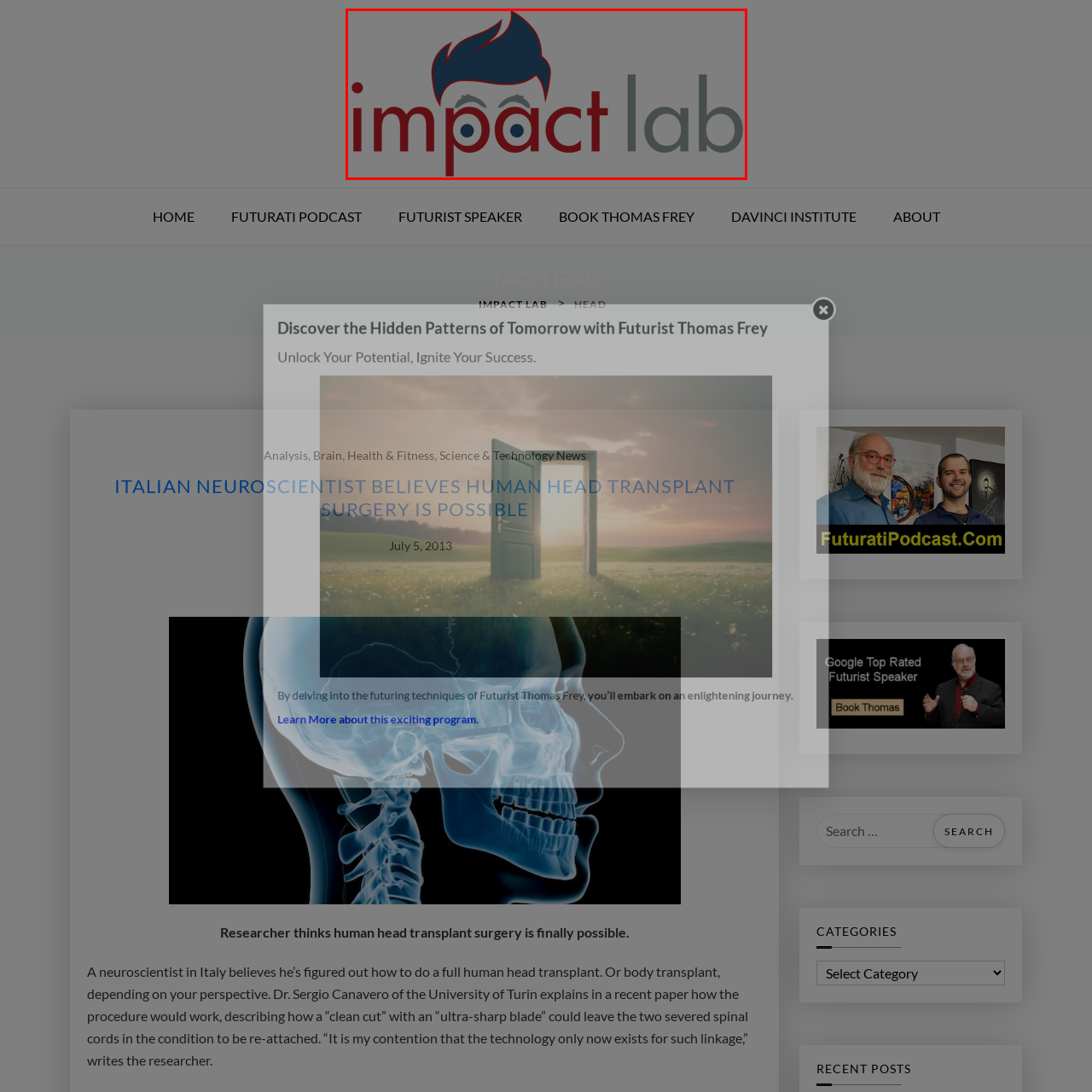What font color is used for the word 'lab' in the logo?
Observe the section of the image outlined in red and answer concisely with a single word or phrase.

gray